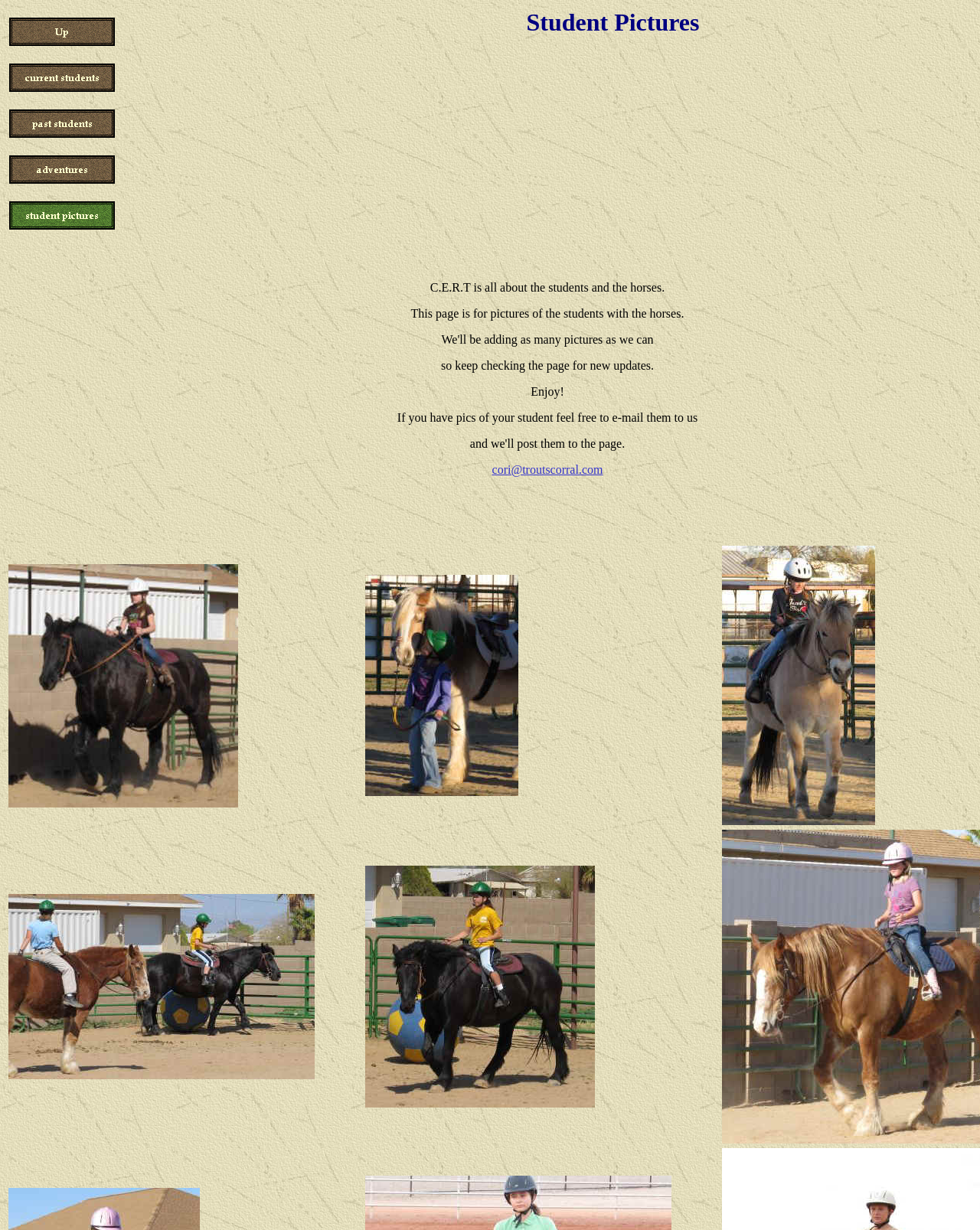Find the bounding box of the web element that fits this description: "alt="Up"".

[0.009, 0.035, 0.118, 0.046]